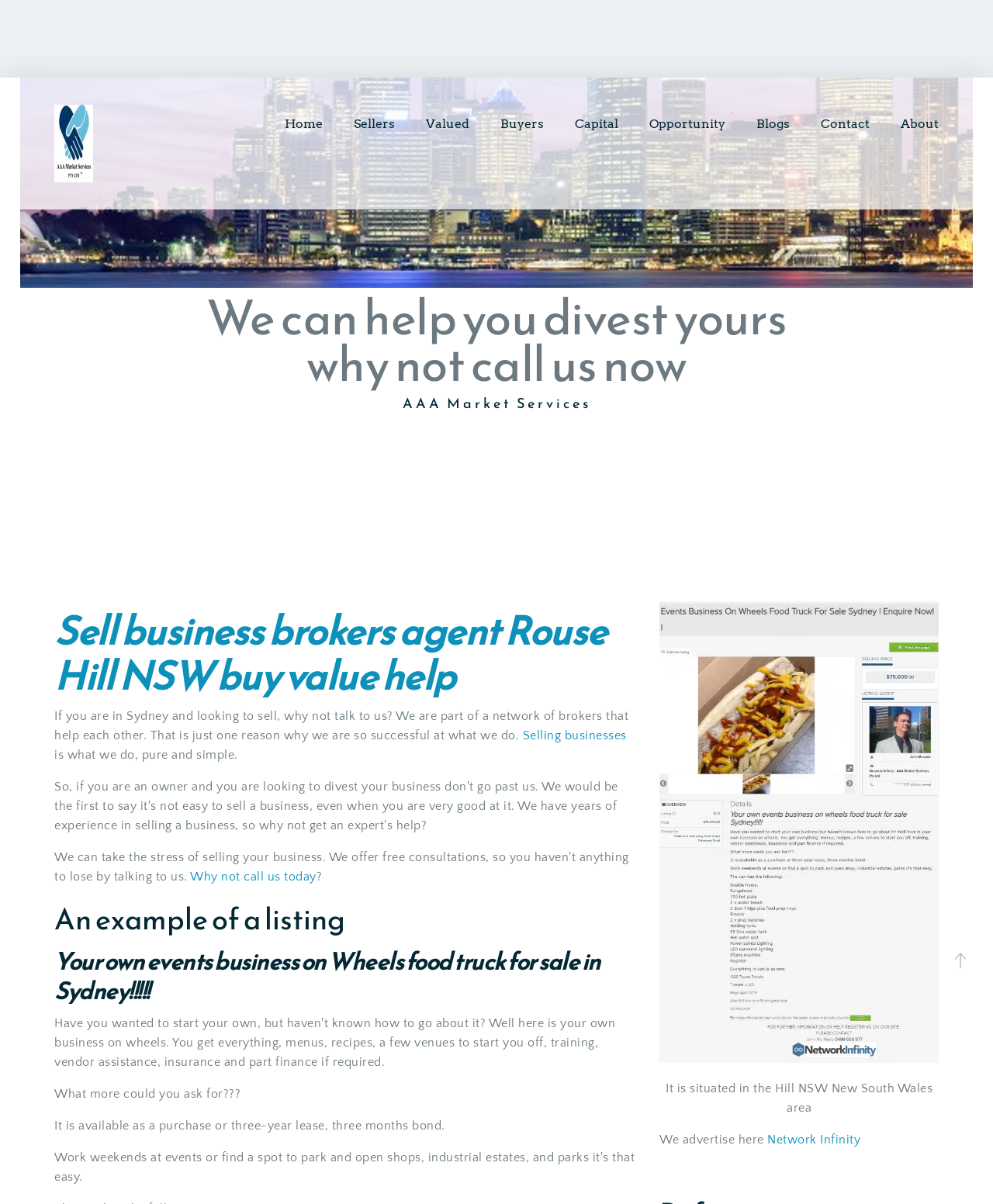Please specify the bounding box coordinates of the region to click in order to perform the following instruction: "Go to top of the page".

[0.949, 0.783, 0.984, 0.812]